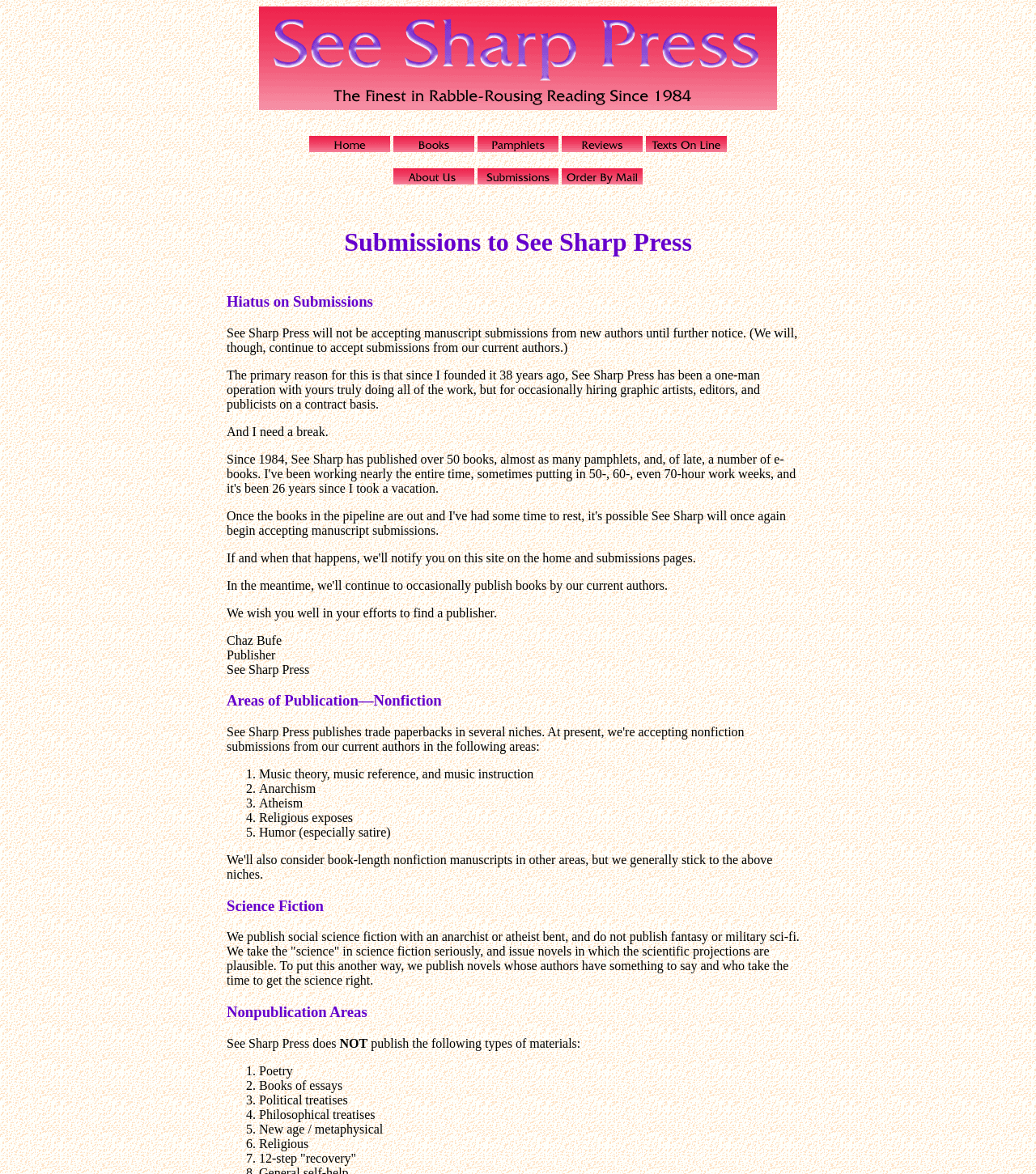Craft a detailed narrative of the webpage's structure and content.

The webpage is about submitting manuscripts to See Sharp Press. At the top, there is a large image taking up about half of the screen width. Below the image, there are several tables with links and images, likely representing different categories or sections of the press.

The main content of the page starts with a heading "Submissions to See Sharp Press" followed by a table with a heading "Hiatus on Submissions". Below this, there is a section titled "Areas of Publication—Nonfiction" which lists several areas of interest, including music theory, anarchism, atheism, and humor, among others. Each area is listed with a number and a brief description.

Next, there is a section titled "Science Fiction" which explains the type of science fiction novels the press publishes, emphasizing the importance of scientific accuracy. This is followed by a section titled "Nonpublication Areas" which lists several types of materials that the press does not publish, including poetry, books of essays, and political treatises, among others. Each type is listed with a number and a brief description.

Throughout the page, there are several headings, links, and images, but the main focus is on providing information about the types of manuscripts See Sharp Press is interested in publishing and those it does not publish.